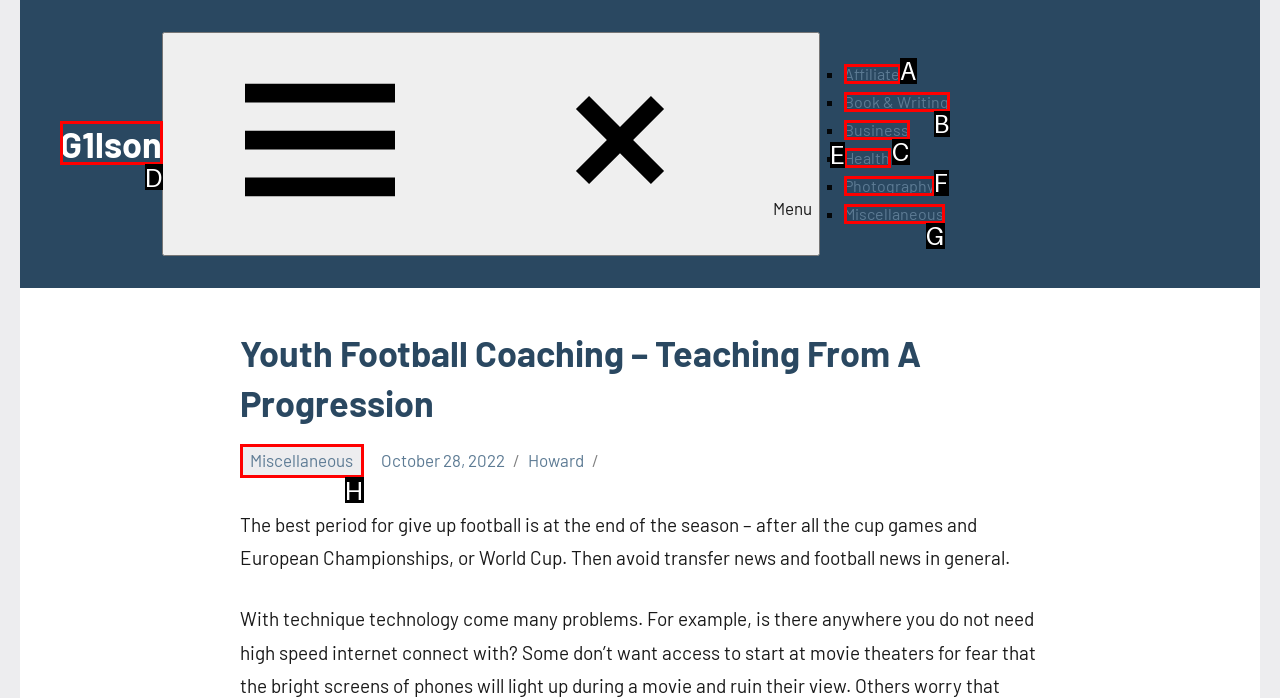Select the letter that corresponds to the UI element described as: Miscellaneous
Answer by providing the letter from the given choices.

G